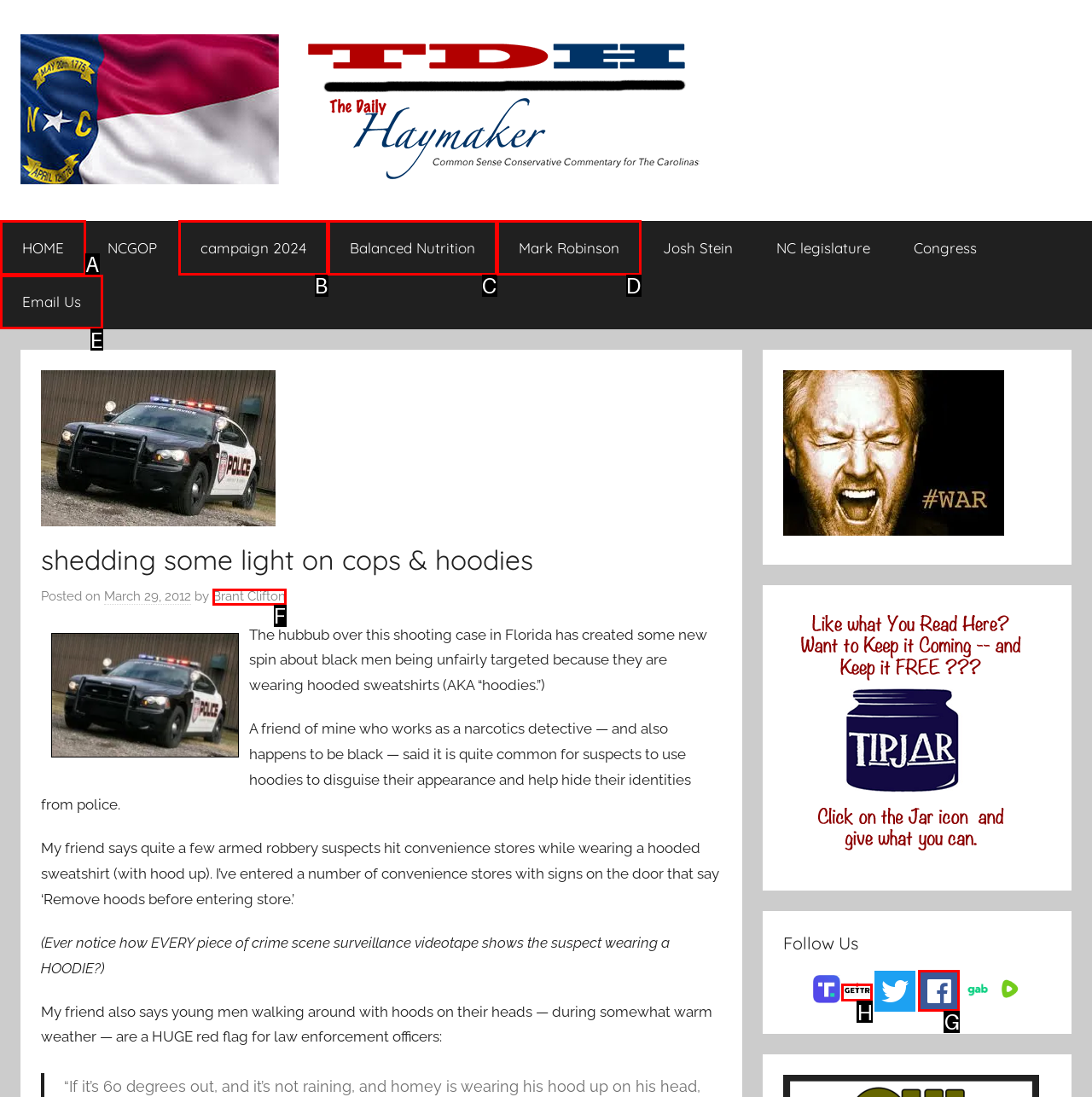Based on the task: Click on the 'Email Us' link, which UI element should be clicked? Answer with the letter that corresponds to the correct option from the choices given.

E